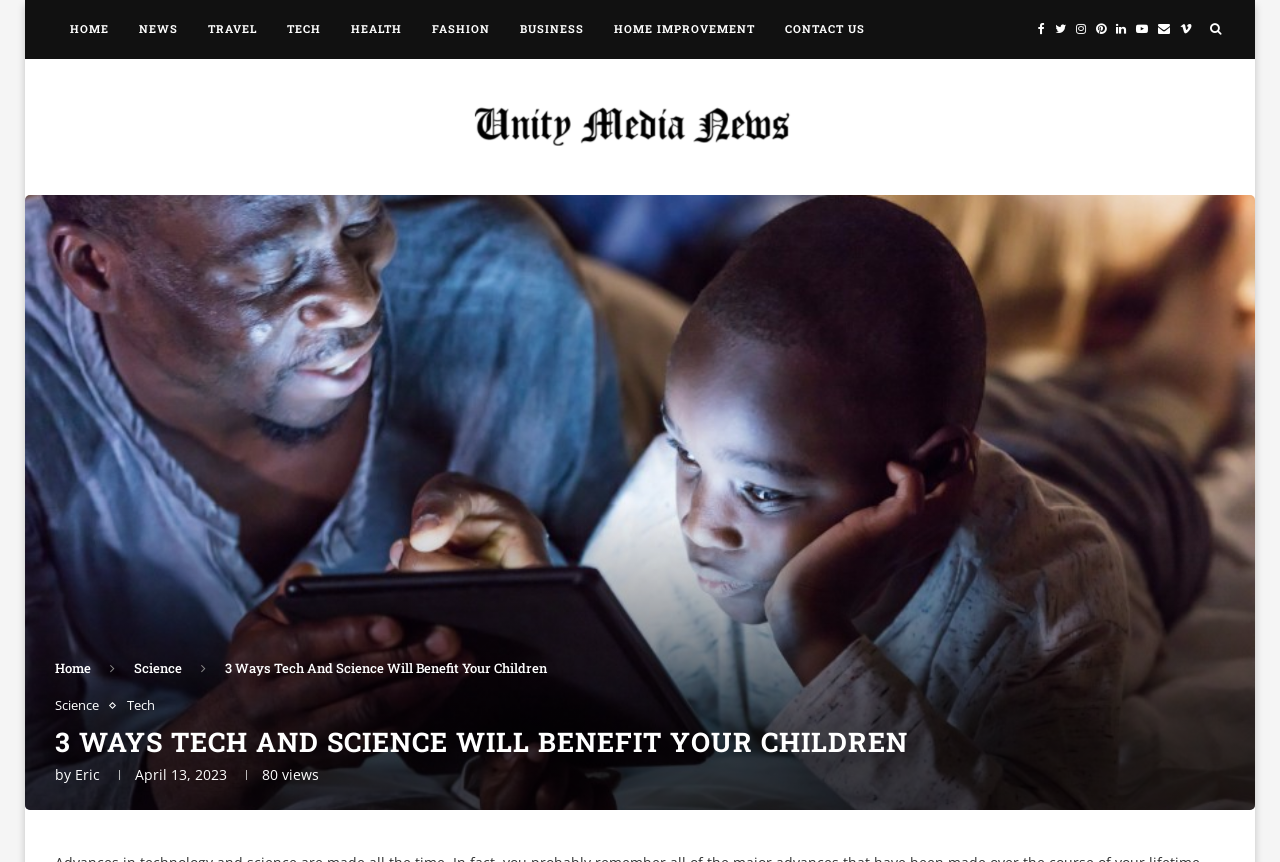Locate the bounding box coordinates of the clickable area needed to fulfill the instruction: "Click on the Unitymedianews link".

[0.308, 0.103, 0.692, 0.183]